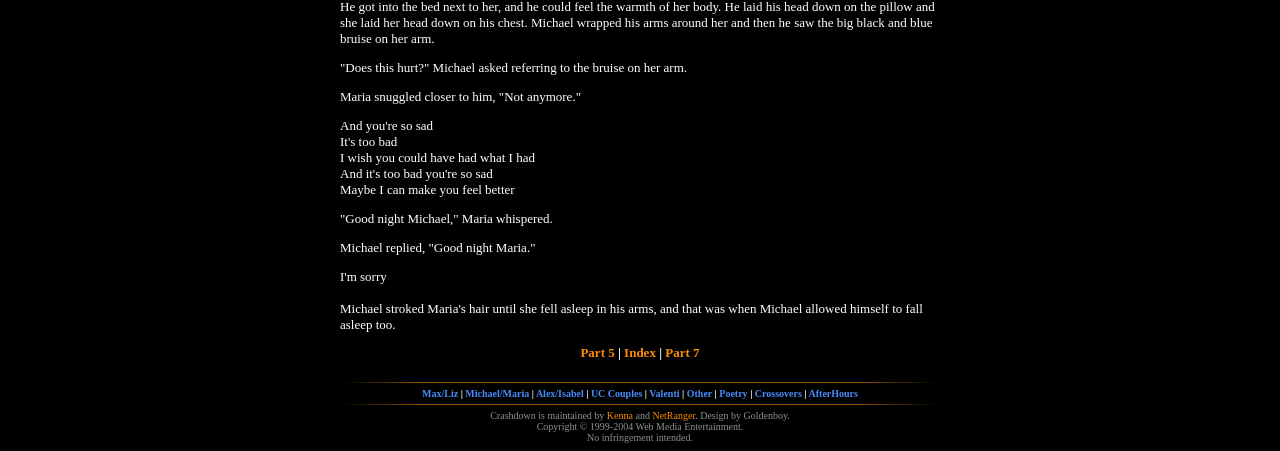Please identify the bounding box coordinates of the element I need to click to follow this instruction: "Click on Index".

[0.488, 0.765, 0.512, 0.798]